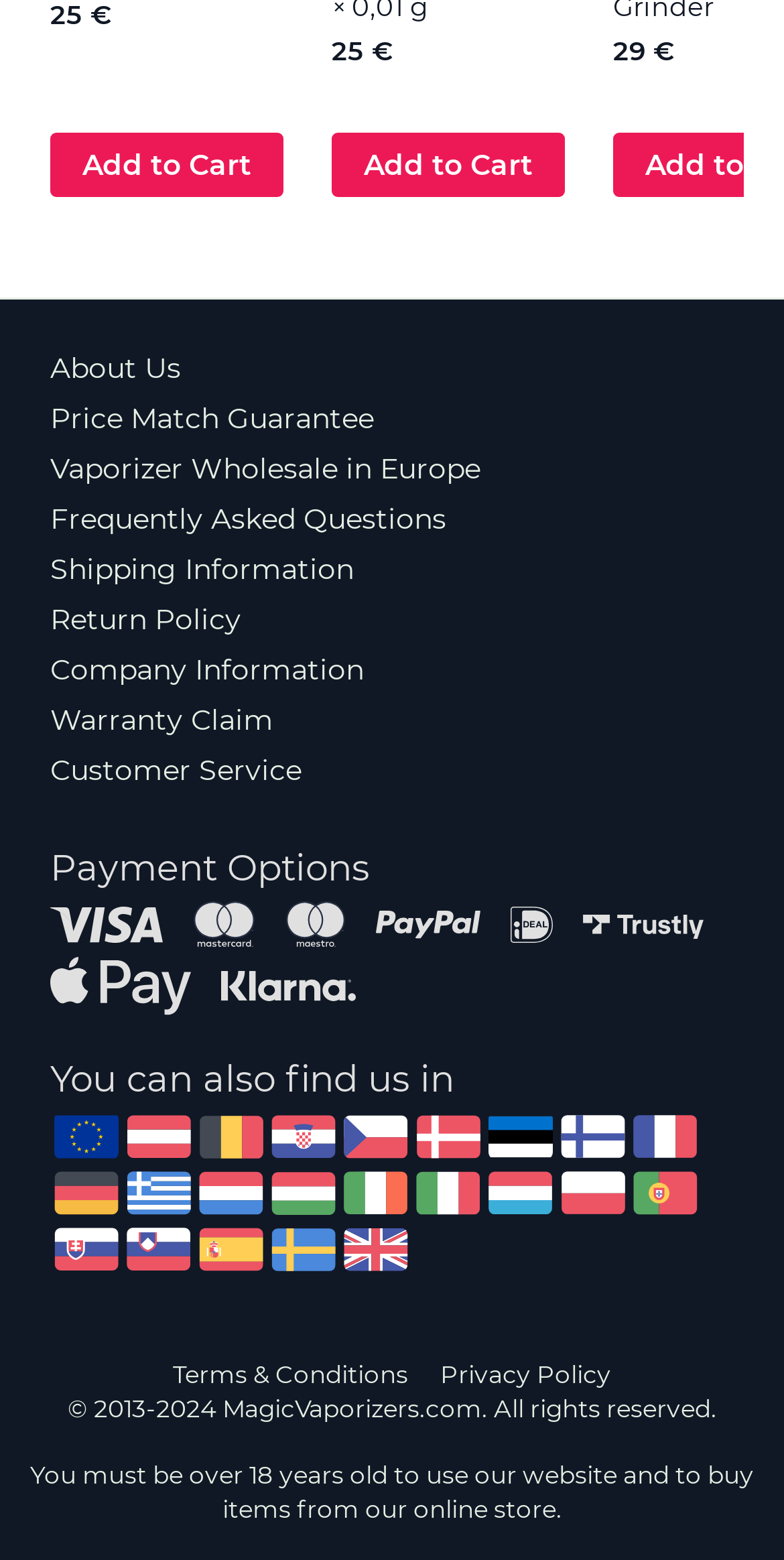How many links are there in the footer?
Please provide a comprehensive answer based on the details in the screenshot.

I counted the number of links in the footer section of the webpage and found 14 links, including 'About Us', 'Price Match Guarantee', 'Vaporizer Wholesale in Europe', and so on, all located within the bounding box coordinates [0.0, 0.191, 1.0, 0.999].